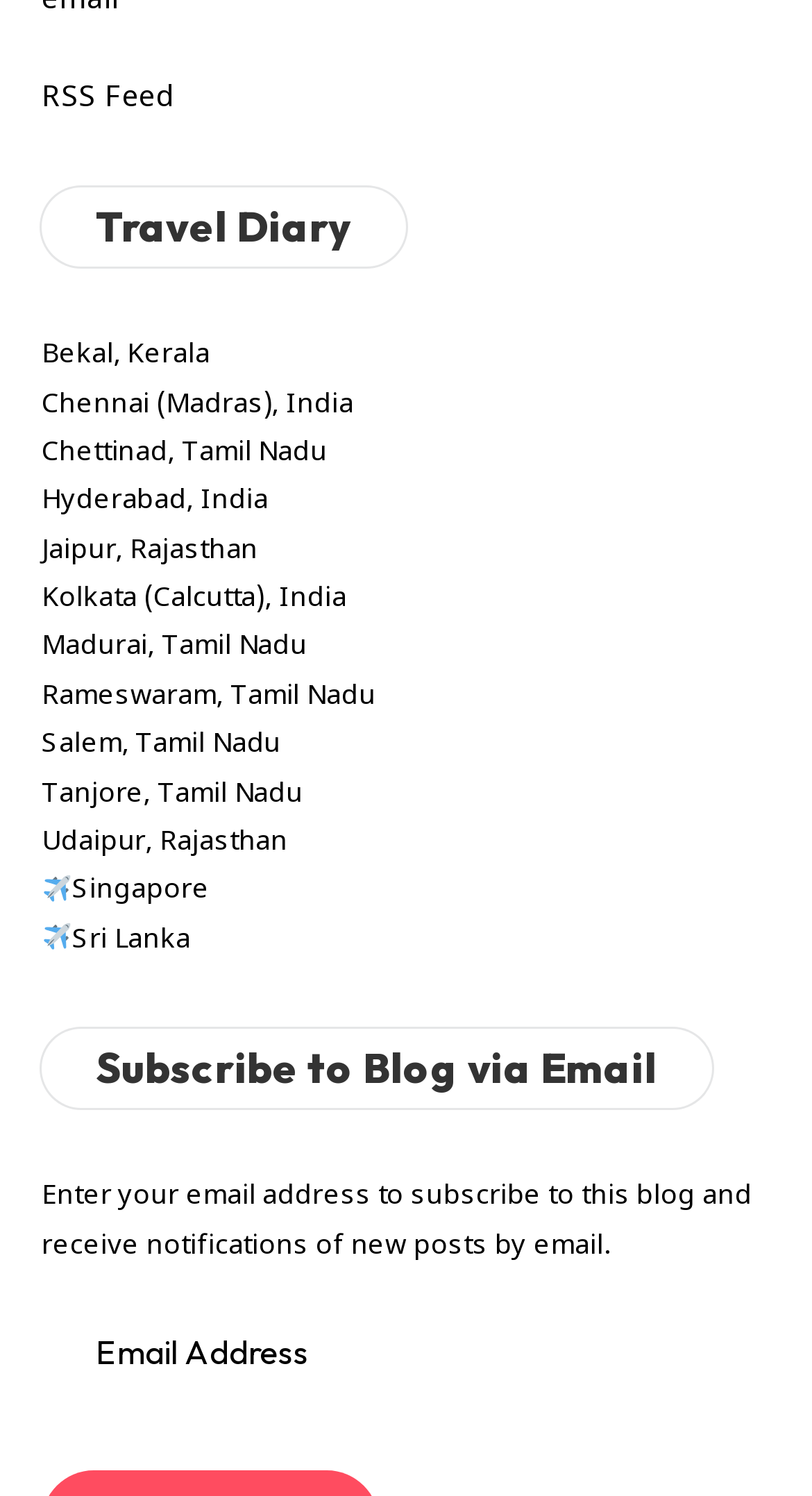Please determine the bounding box coordinates for the element that should be clicked to follow these instructions: "Click on RSS Feed".

[0.051, 0.048, 0.214, 0.083]